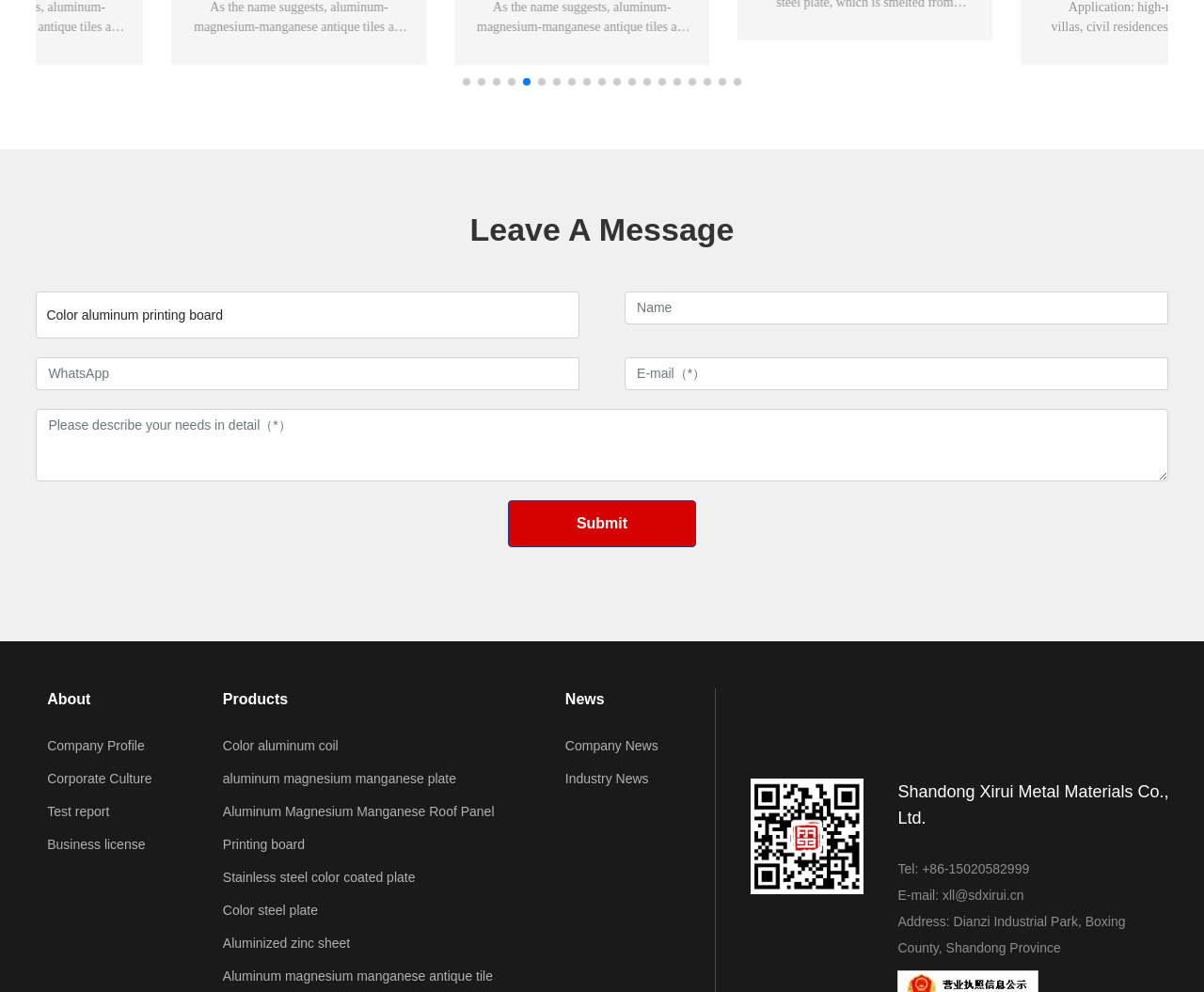What is the company's contact phone number?
Respond to the question with a single word or phrase according to the image.

+86-15020582999